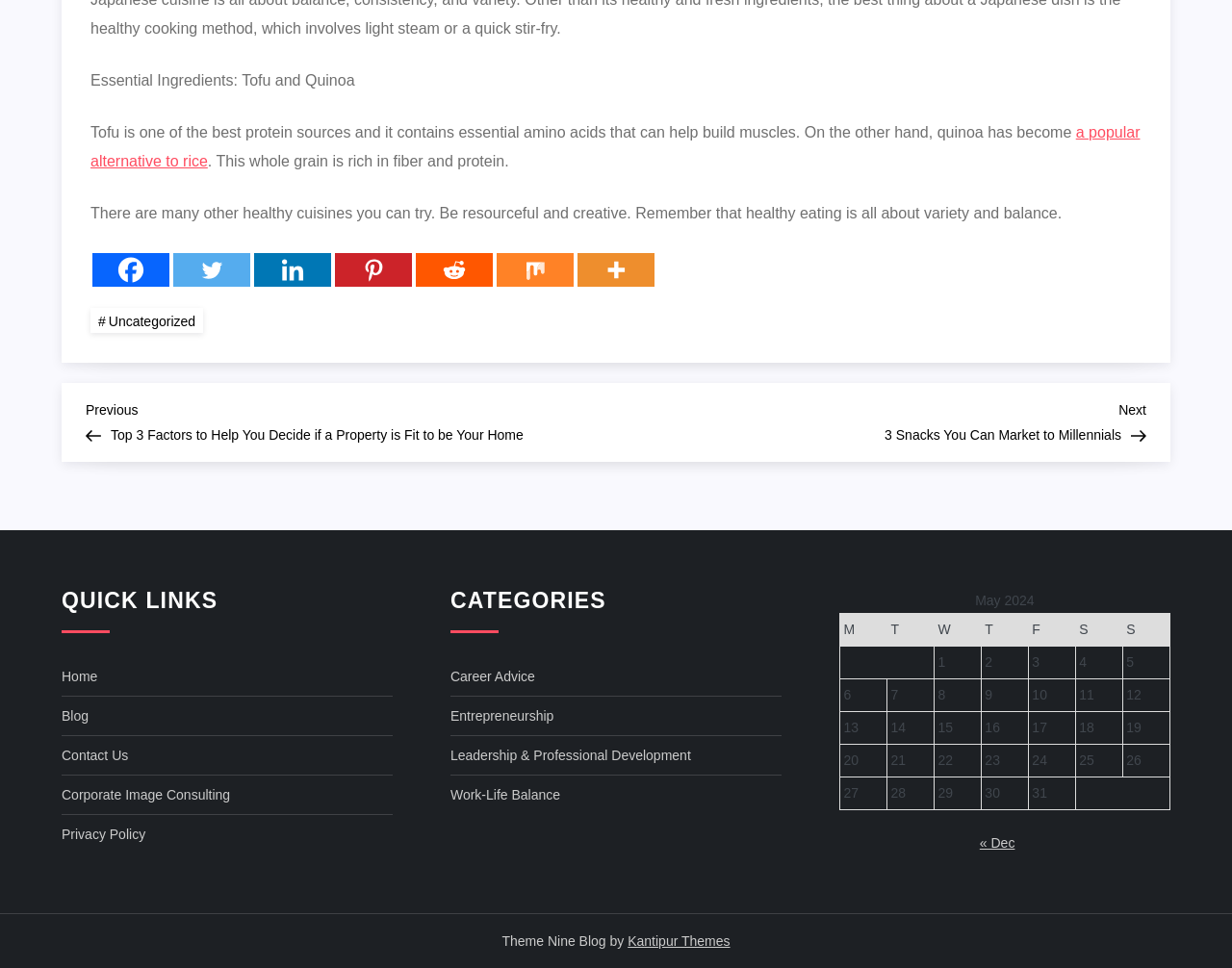Please locate the bounding box coordinates of the element that should be clicked to achieve the given instruction: "Check Corporate Image Consulting".

[0.05, 0.808, 0.187, 0.833]